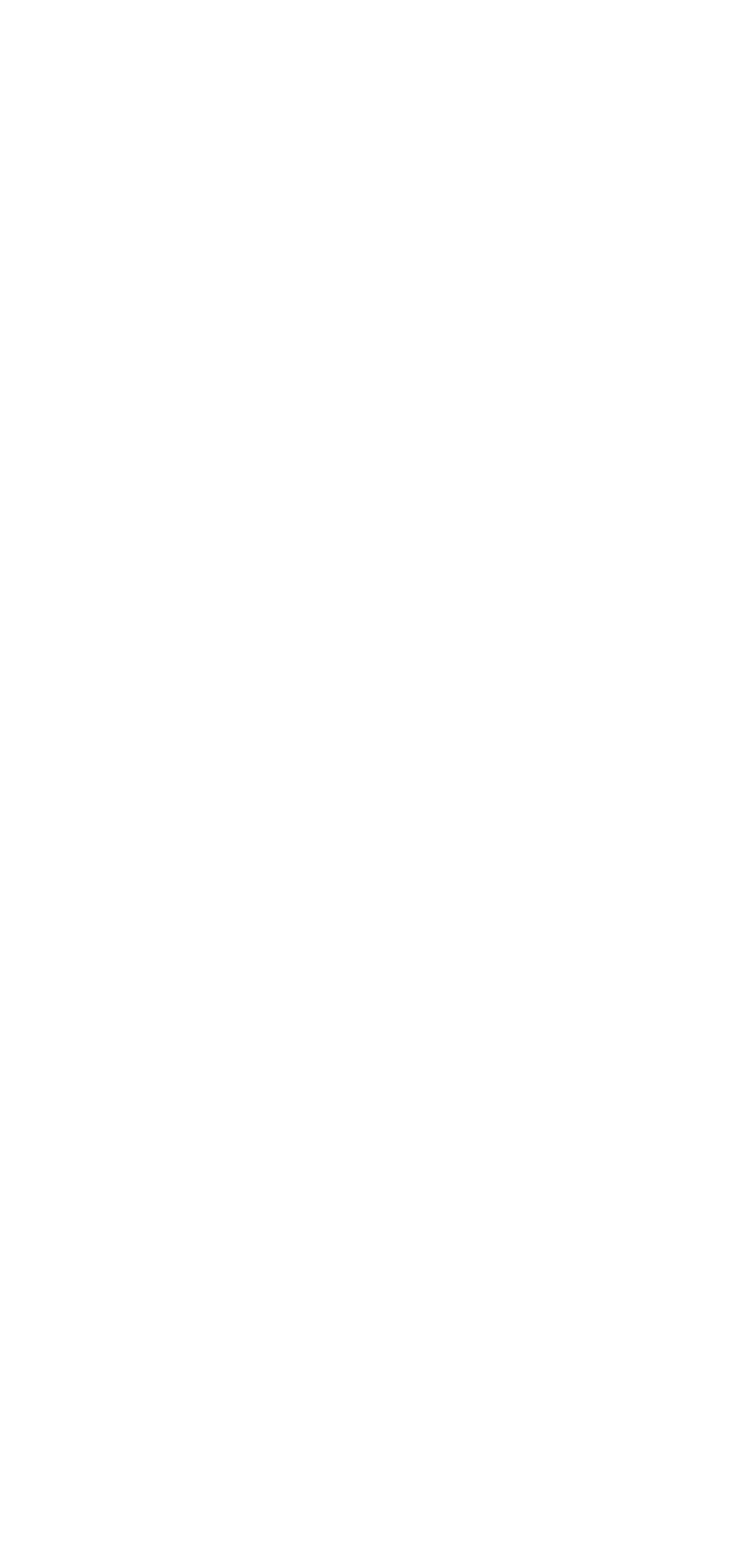Indicate the bounding box coordinates of the element that must be clicked to execute the instruction: "read FAQs". The coordinates should be given as four float numbers between 0 and 1, i.e., [left, top, right, bottom].

[0.077, 0.627, 0.176, 0.651]